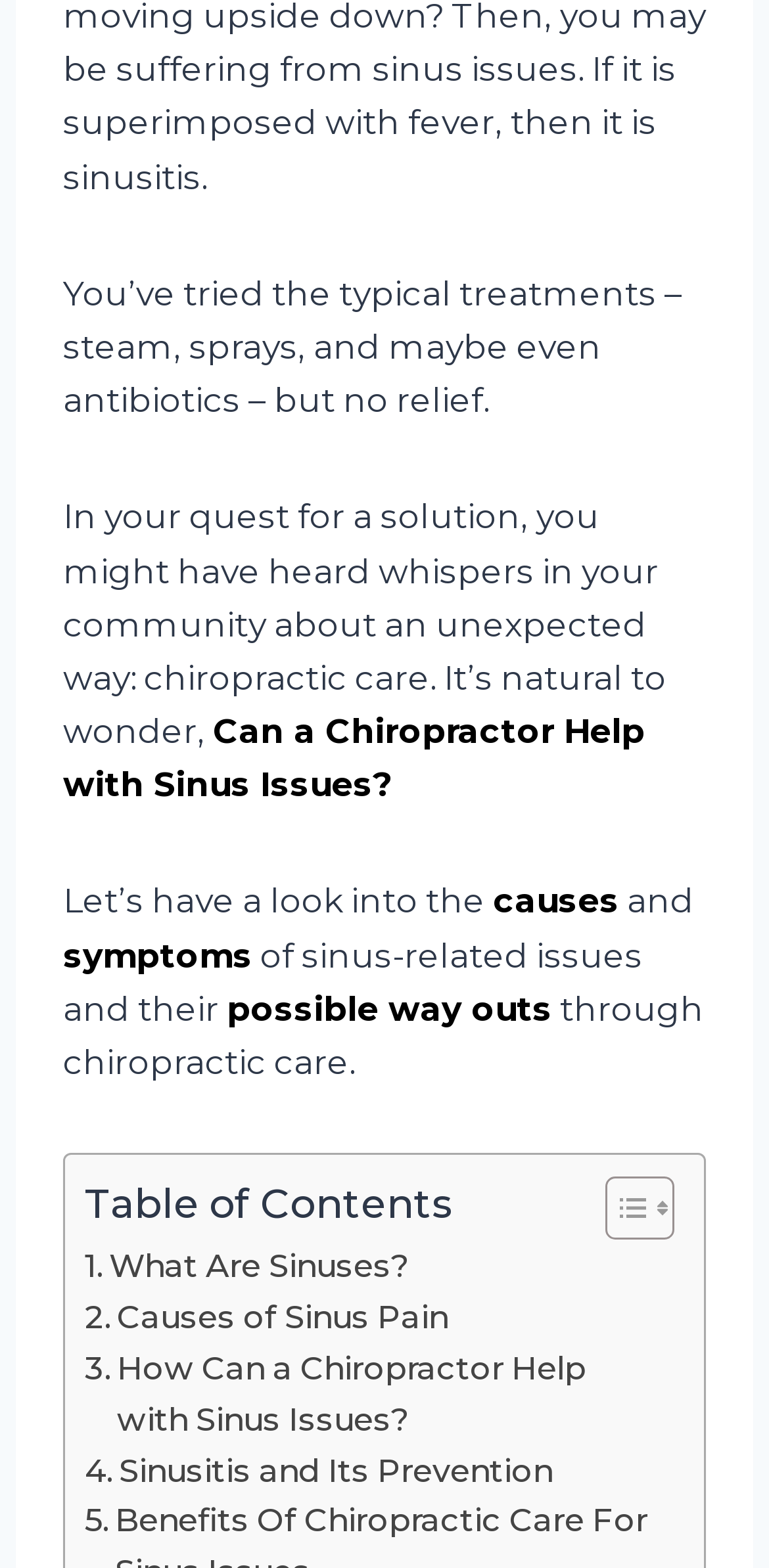Please identify the bounding box coordinates of the area I need to click to accomplish the following instruction: "Read about What Are Sinuses?".

[0.11, 0.792, 0.534, 0.825]